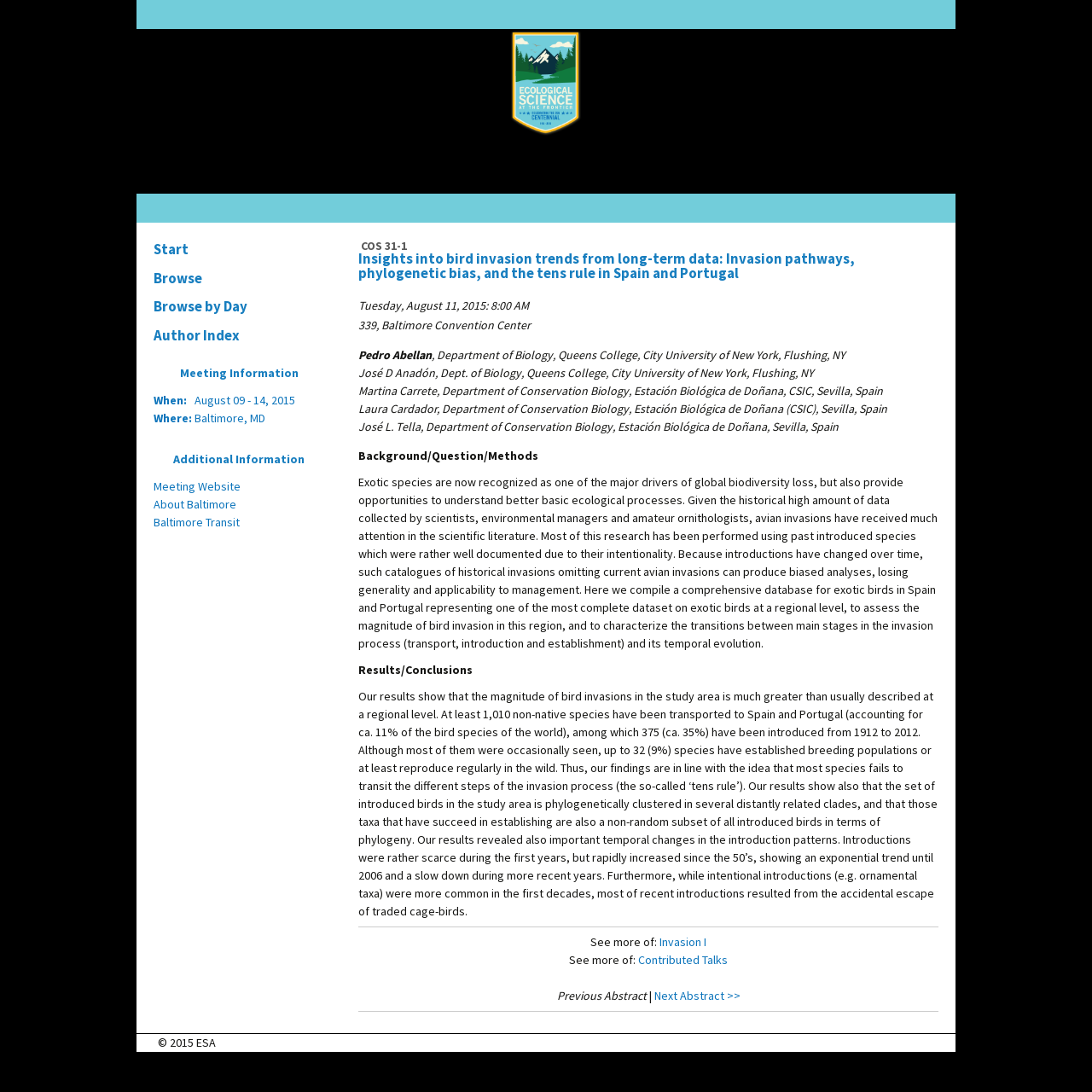Determine the bounding box coordinates for the clickable element to execute this instruction: "Click the 'Meeting Website' link". Provide the coordinates as four float numbers between 0 and 1, i.e., [left, top, right, bottom].

[0.141, 0.438, 0.22, 0.452]